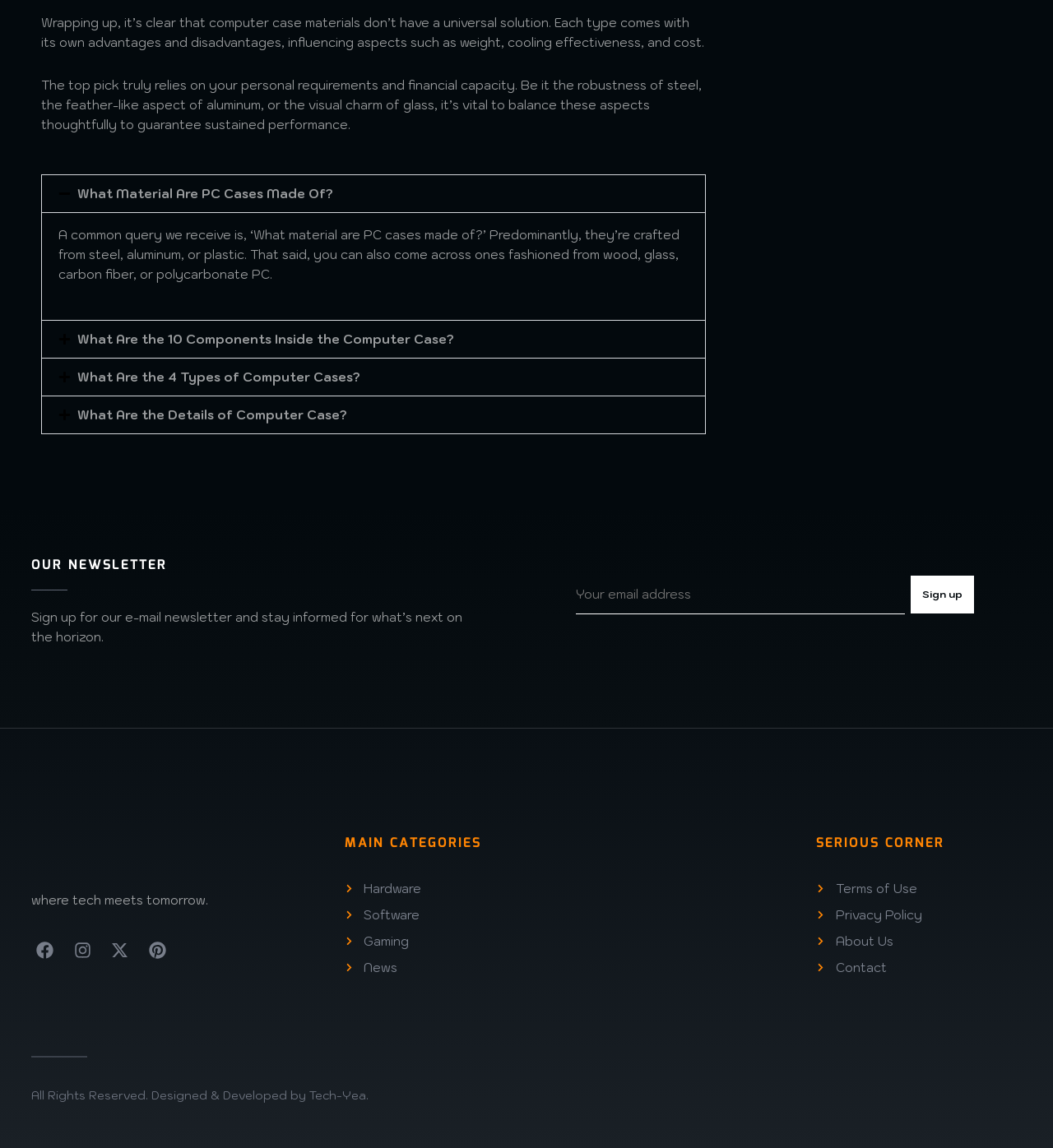What is the purpose of the newsletter?
Look at the image and answer the question using a single word or phrase.

Stay informed